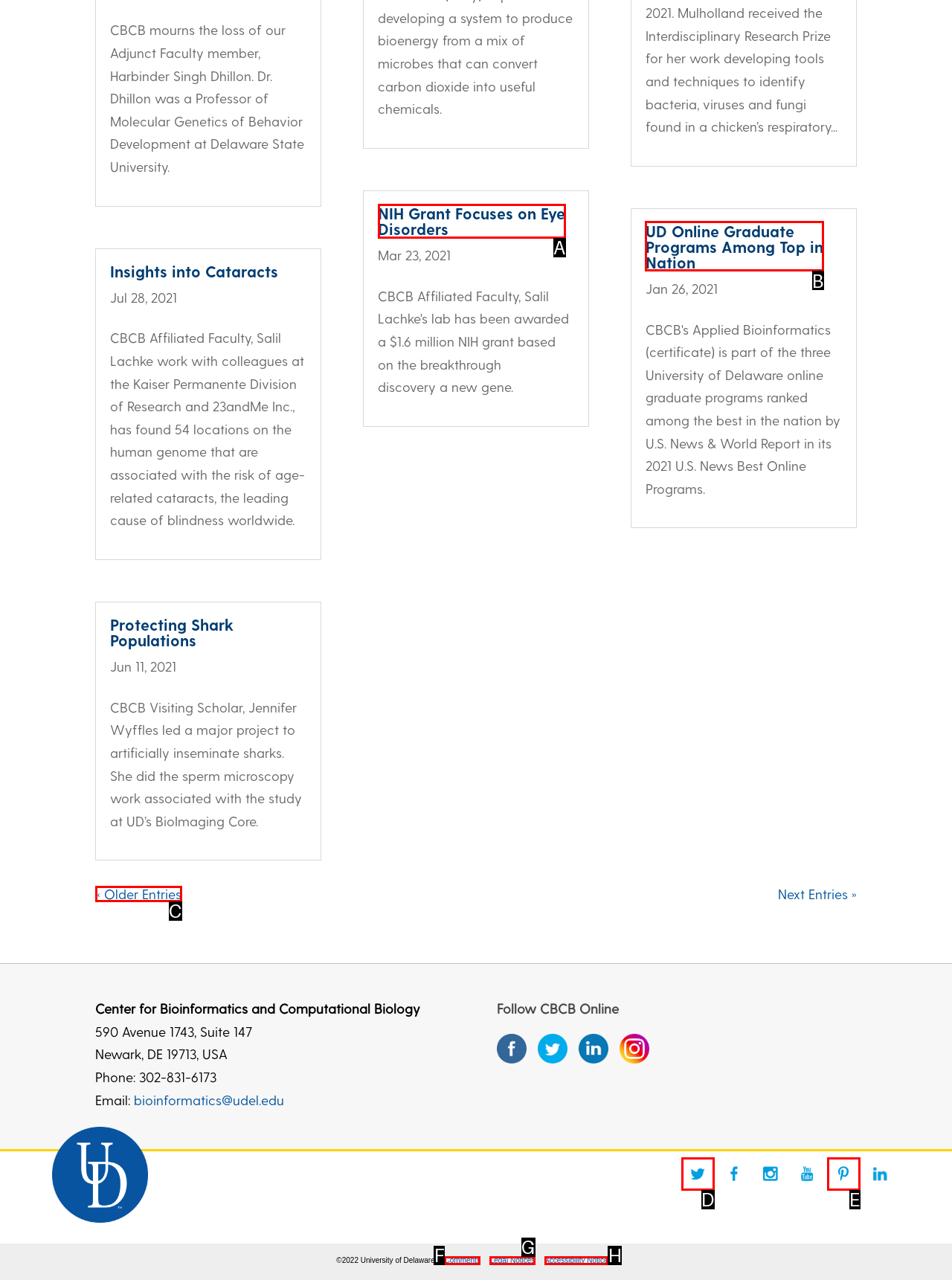Select the letter of the option that should be clicked to achieve the specified task: Click the link to read about UD Online Graduate Programs Among Top in Nation. Respond with just the letter.

B